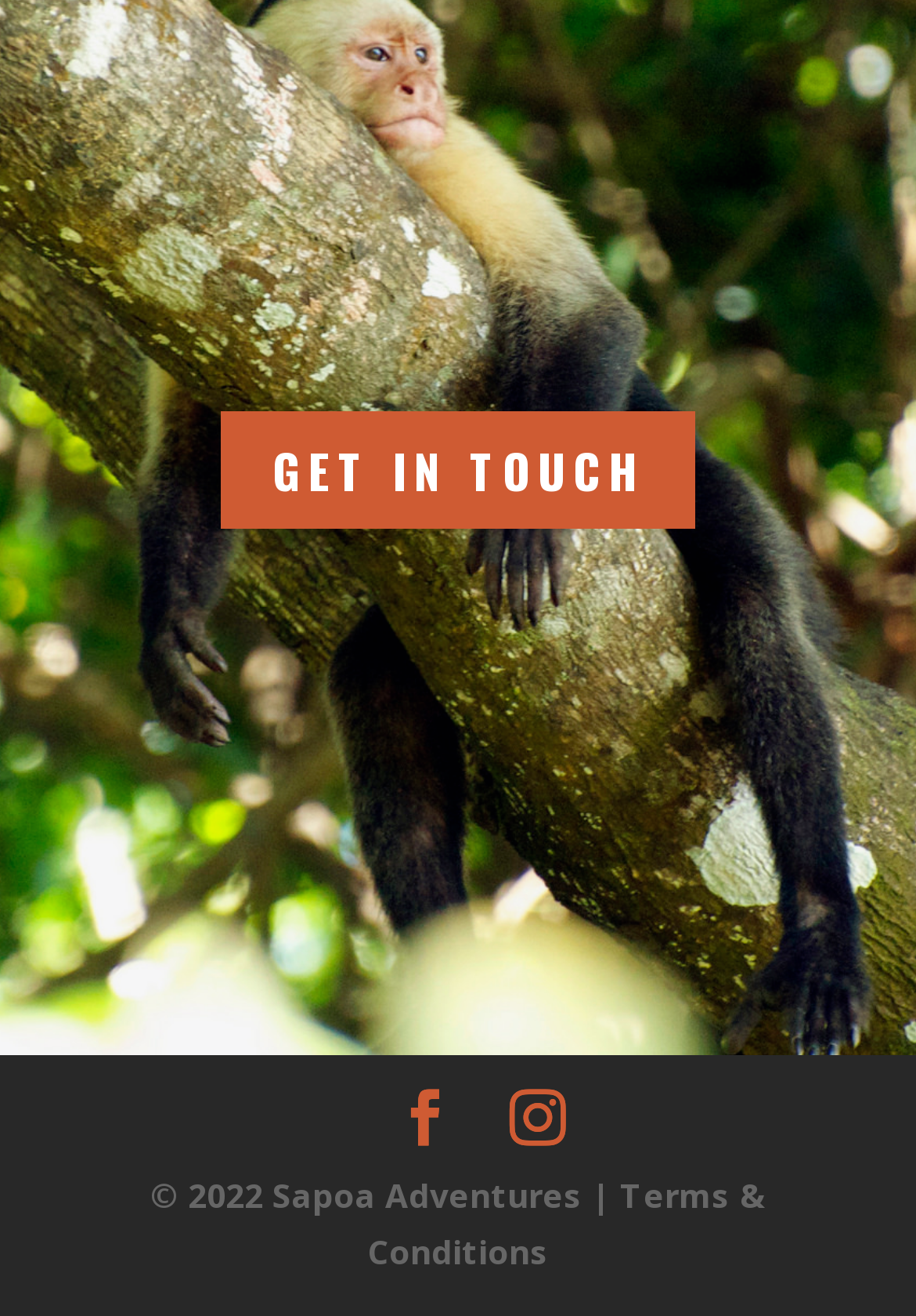Given the following UI element description: "Get In Touch", find the bounding box coordinates in the webpage screenshot.

[0.241, 0.312, 0.759, 0.401]